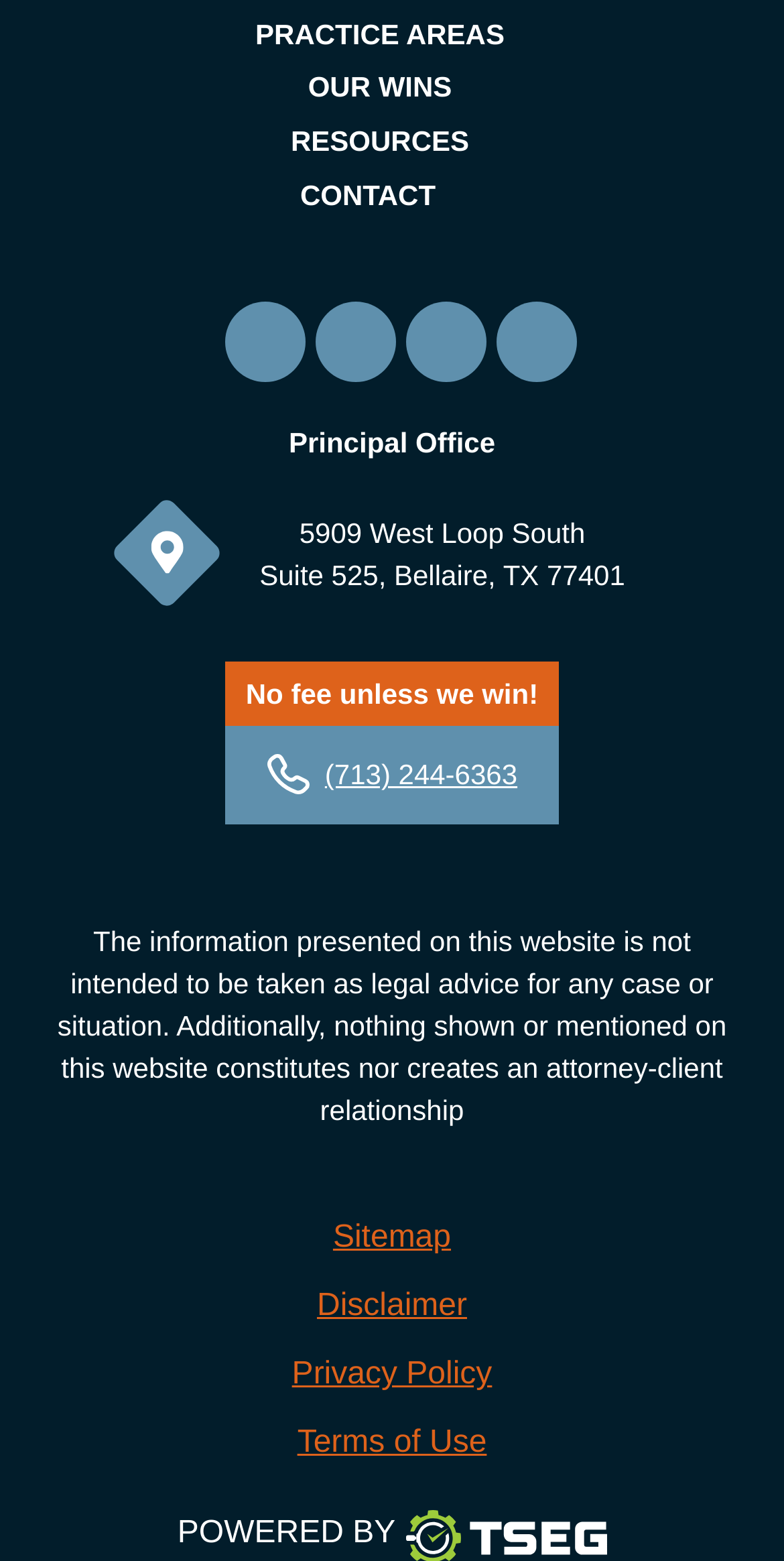Please identify the bounding box coordinates of where to click in order to follow the instruction: "Call (713) 244-6363".

[0.414, 0.486, 0.66, 0.507]